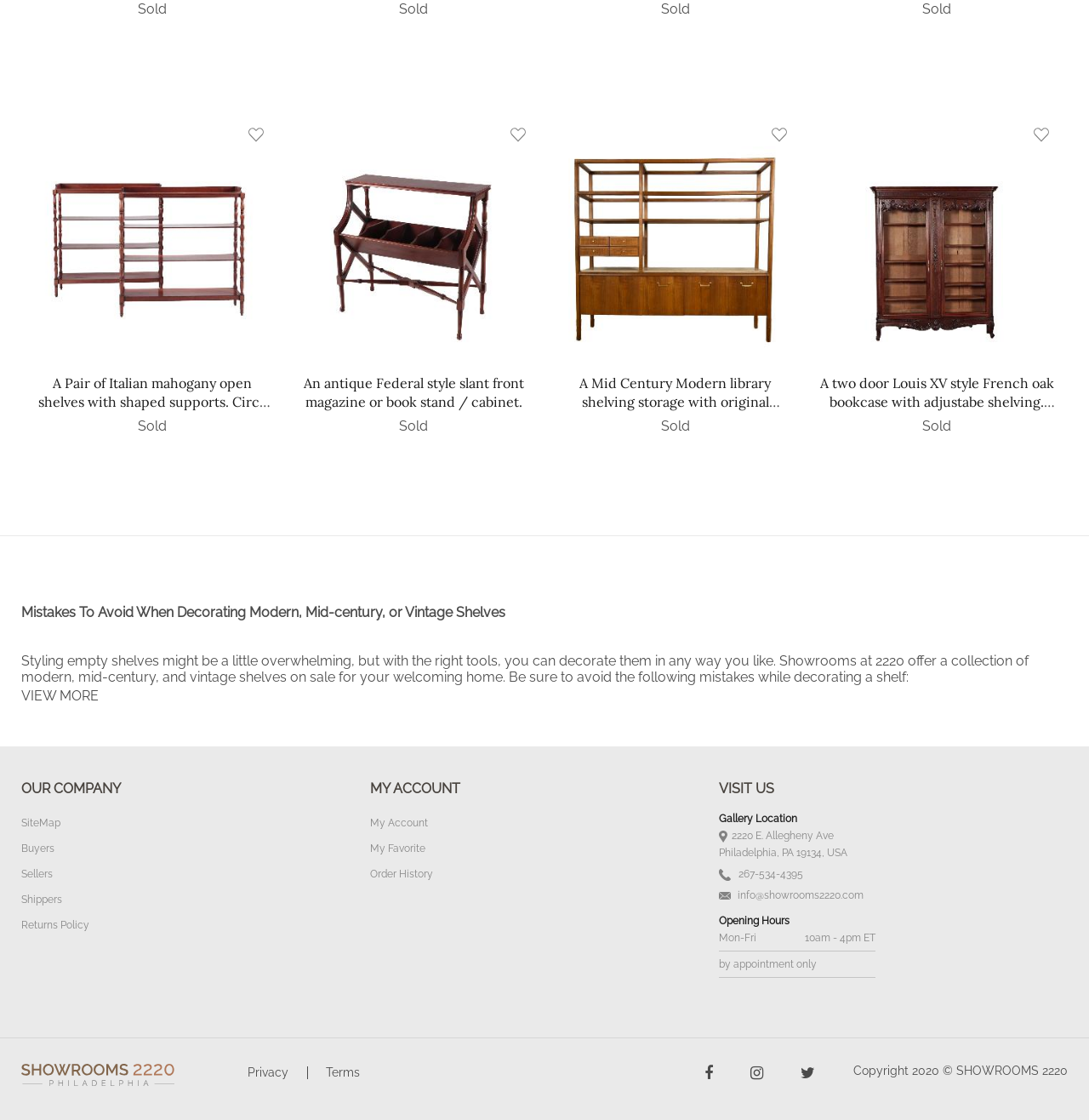Determine the bounding box coordinates of the clickable area required to perform the following instruction: "View more". The coordinates should be represented as four float numbers between 0 and 1: [left, top, right, bottom].

[0.02, 0.614, 0.091, 0.628]